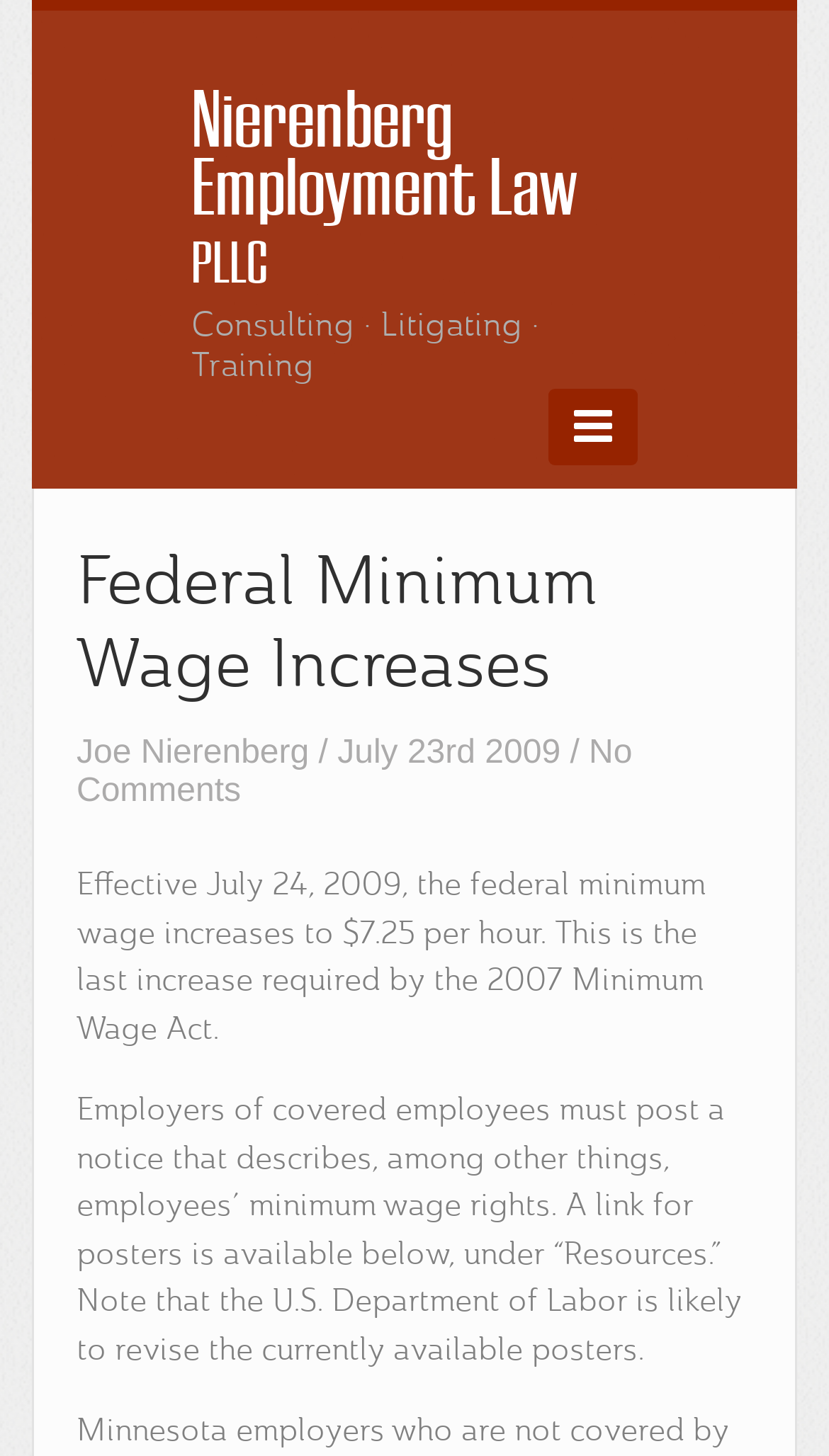What is the date of the minimum wage increase?
Refer to the image and provide a concise answer in one word or phrase.

July 24, 2009